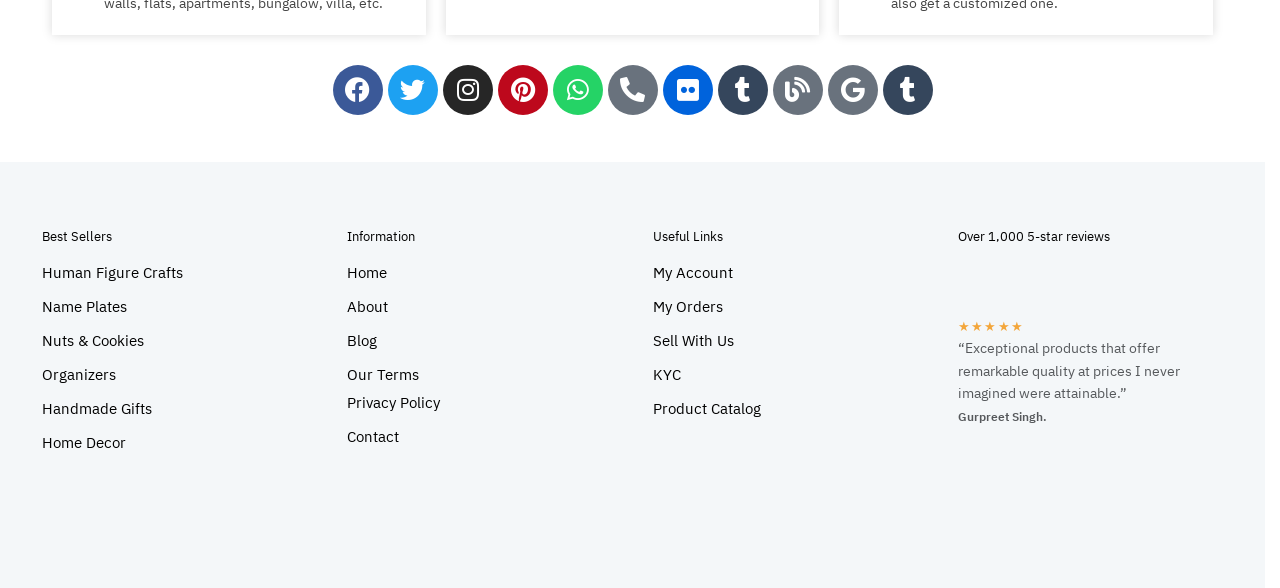Please provide the bounding box coordinates in the format (top-left x, top-left y, bottom-right x, bottom-right y). Remember, all values are floating point numbers between 0 and 1. What is the bounding box coordinate of the region described as: Instagram

[0.346, 0.102, 0.385, 0.187]